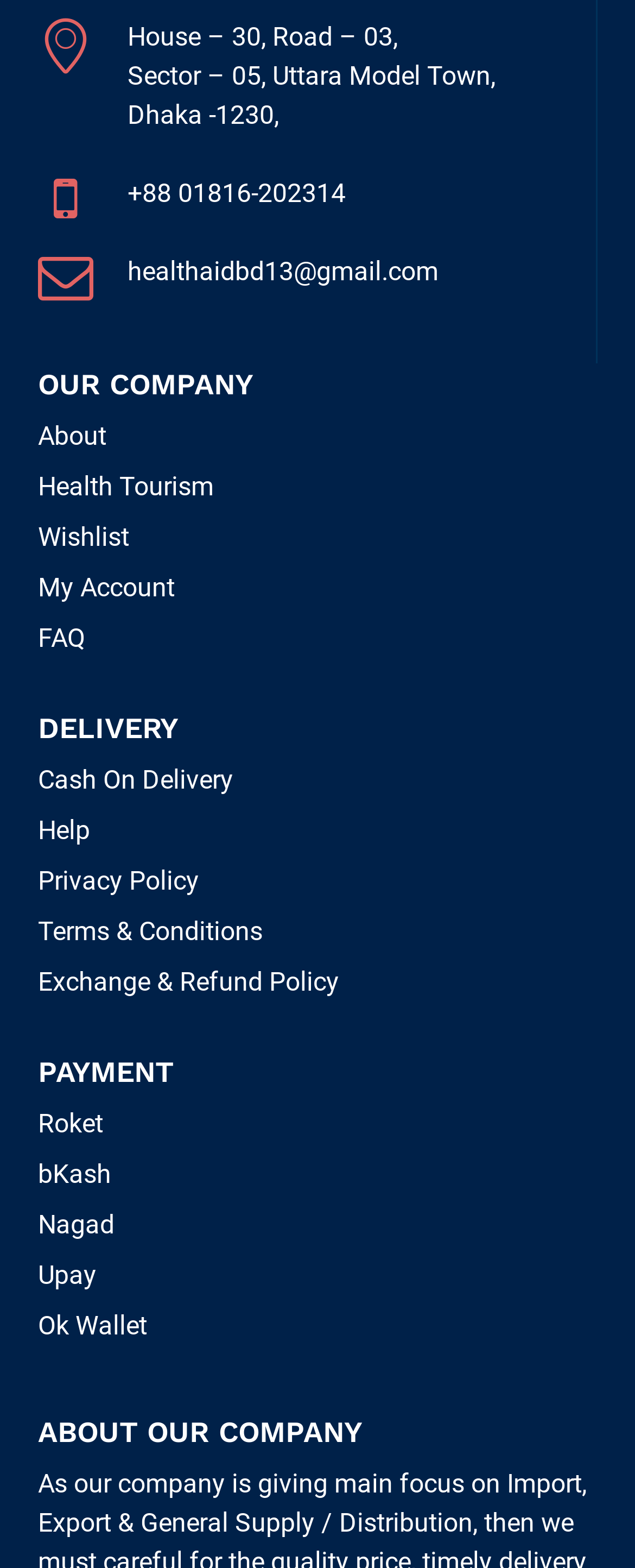Find the bounding box coordinates of the element to click in order to complete this instruction: "View company information". The bounding box coordinates must be four float numbers between 0 and 1, denoted as [left, top, right, bottom].

[0.06, 0.231, 0.94, 0.258]